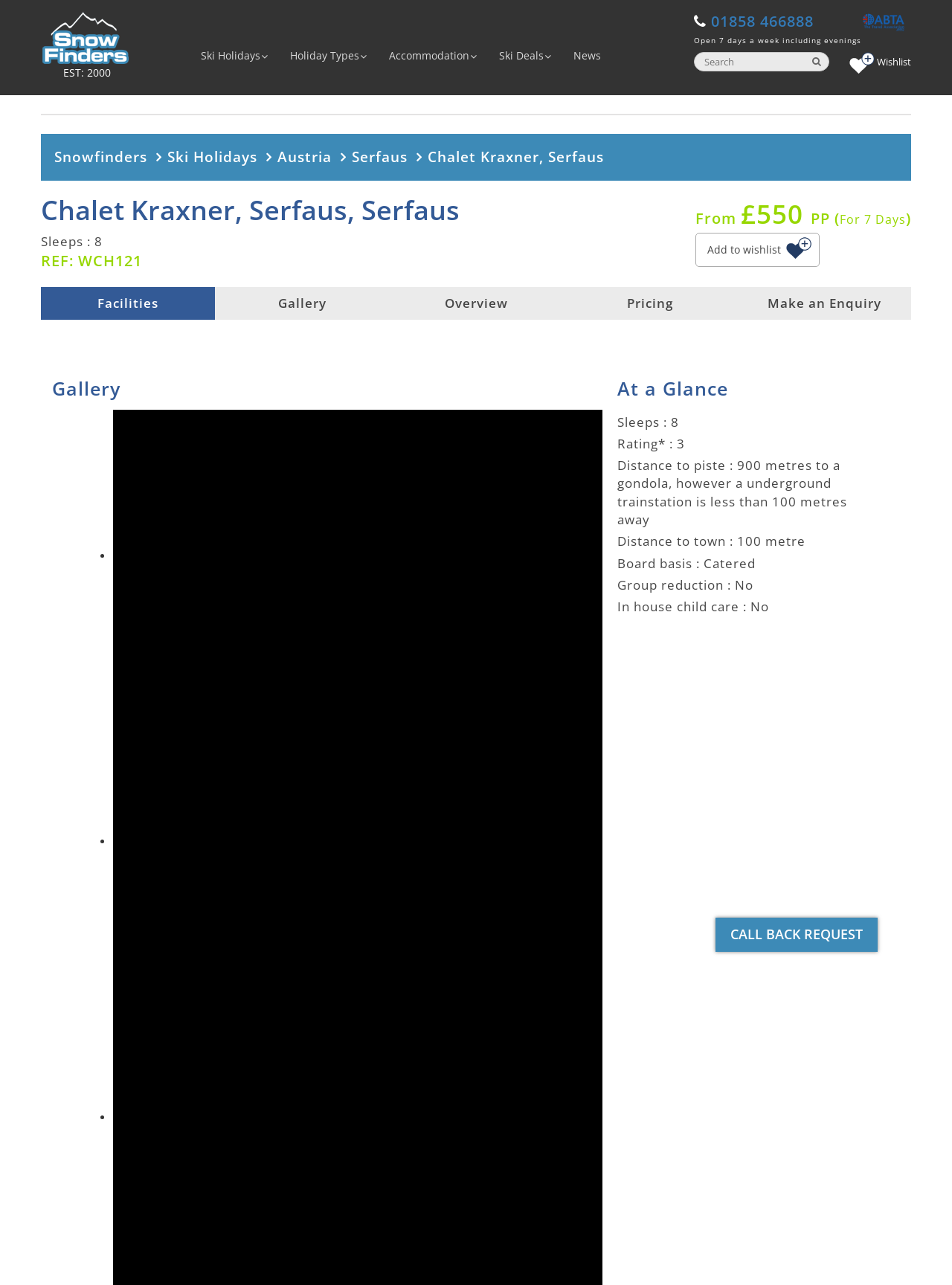Highlight the bounding box of the UI element that corresponds to this description: "alt="abta"".

[0.905, 0.009, 0.952, 0.024]